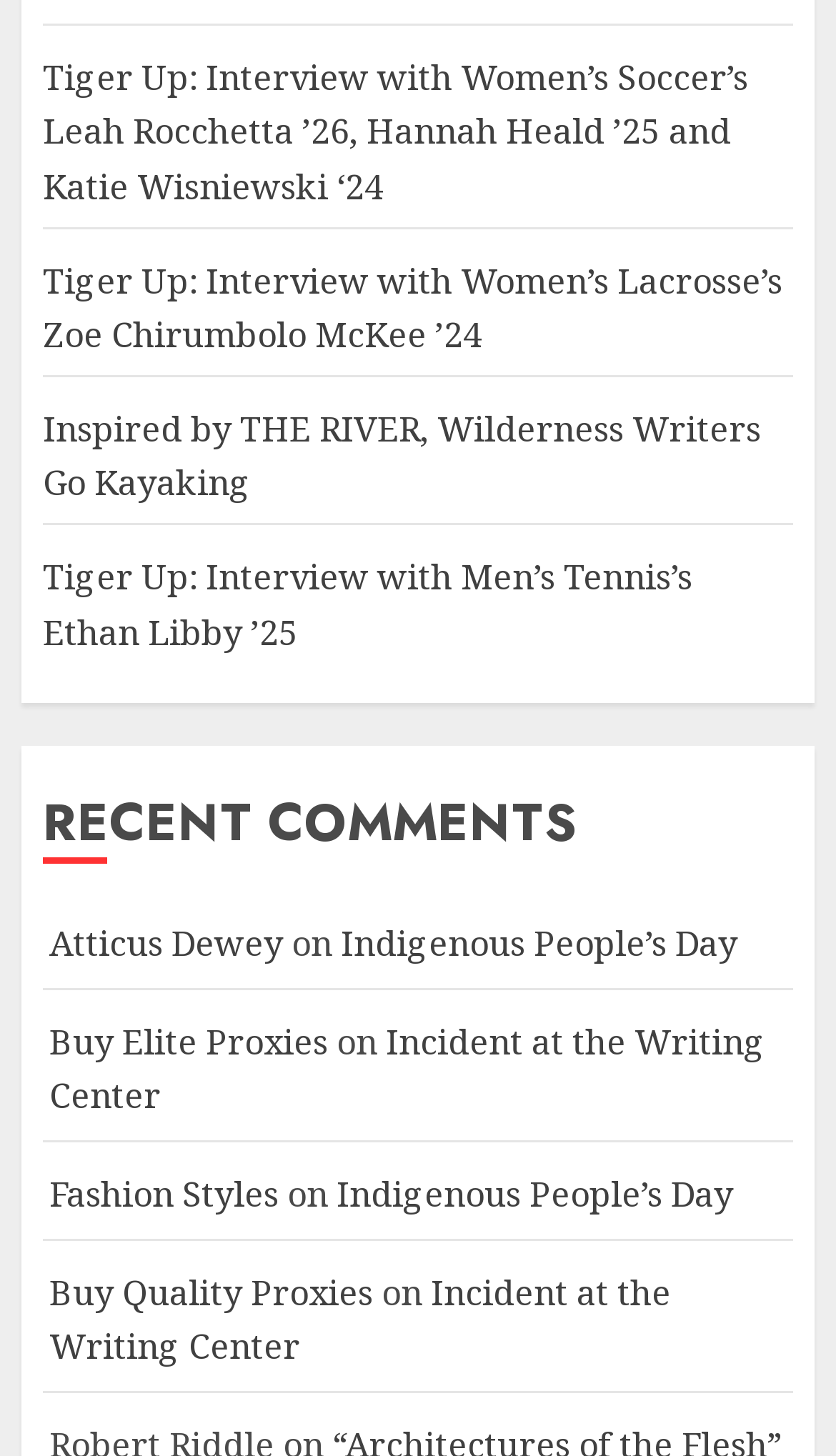What is the vertical position of the 'RECENT COMMENTS' section? Using the information from the screenshot, answer with a single word or phrase.

Middle